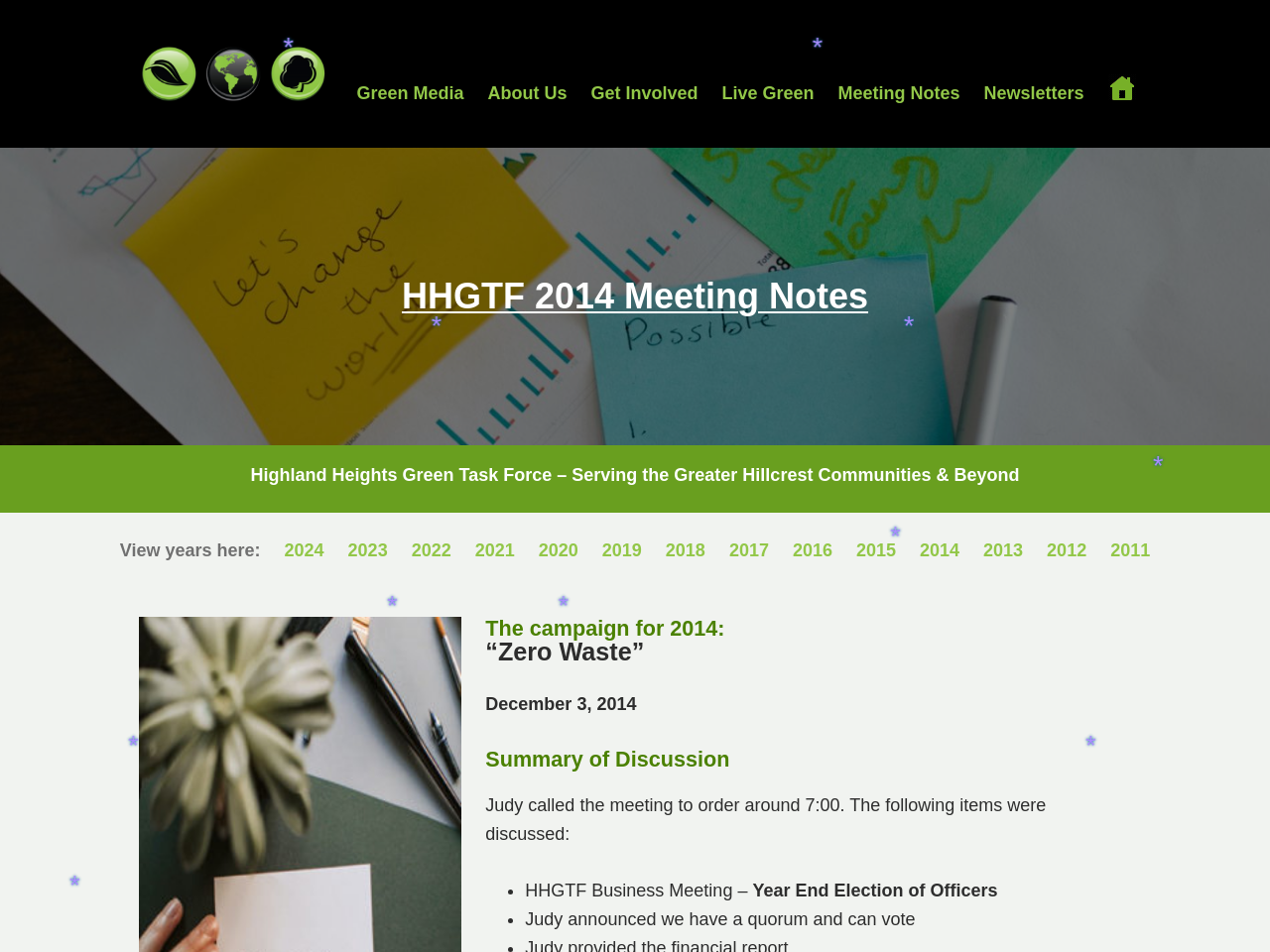Answer the question with a single word or phrase: 
How many links are in the top navigation bar?

7